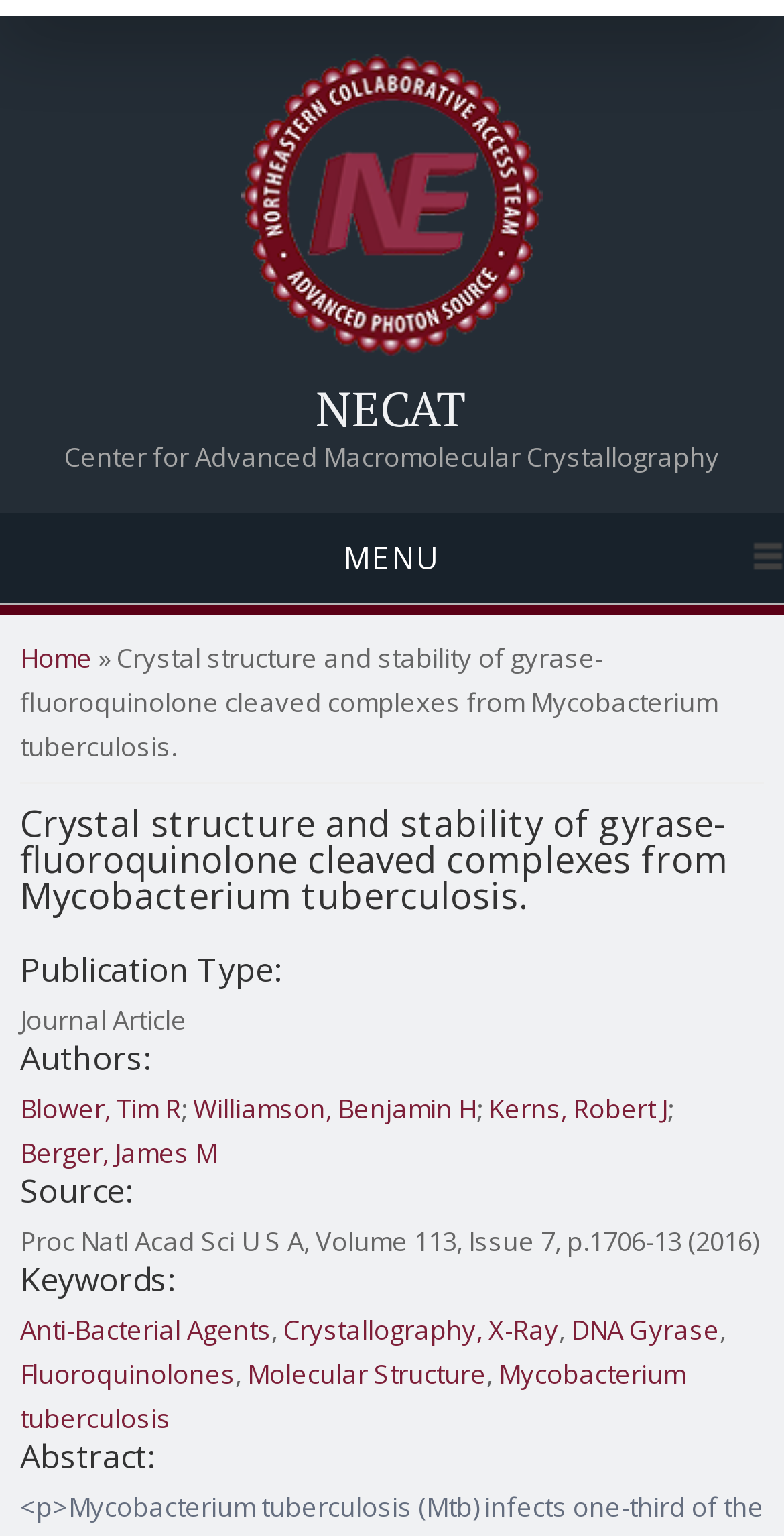Please use the details from the image to answer the following question comprehensively:
What is the name of the center?

I found the answer by looking at the heading element with the text 'NECAT Center for Advanced Macromolecular Crystallography' which is located at the top of the webpage.